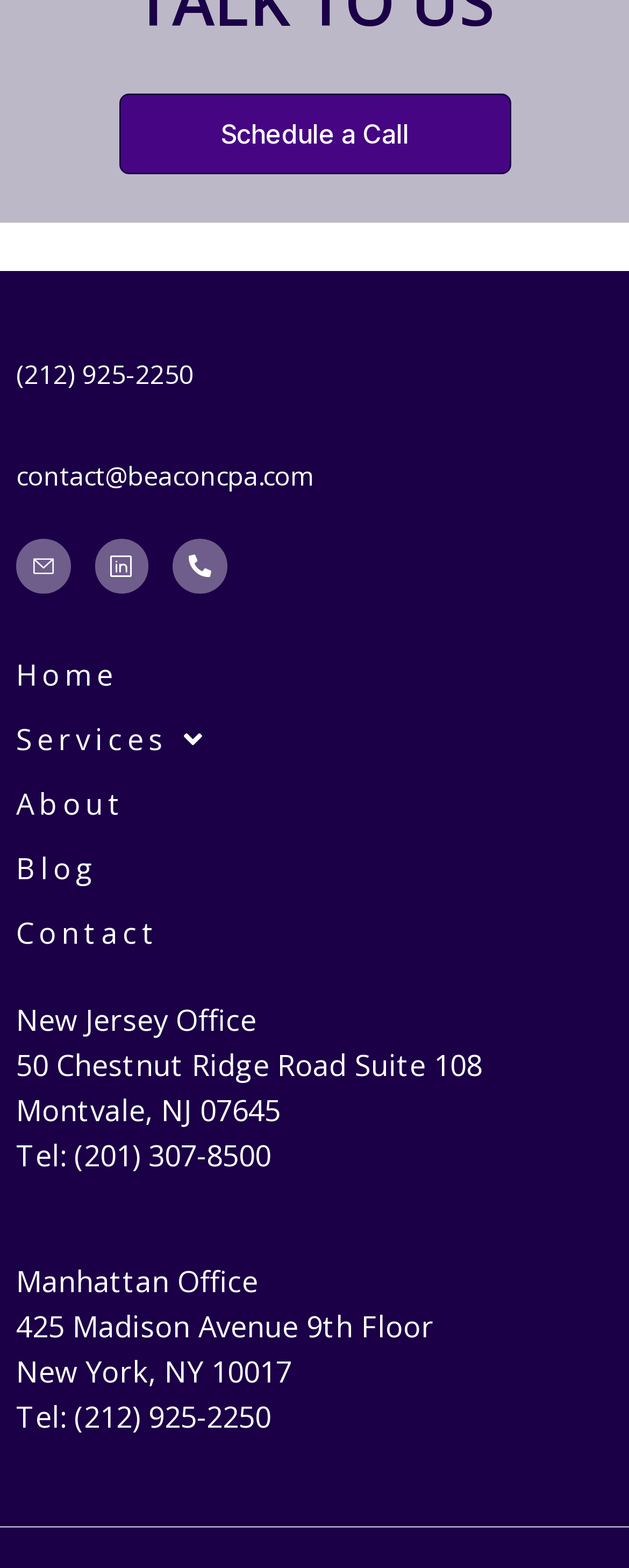What is the phone number of the Manhattan Office?
Please answer the question as detailed as possible based on the image.

I found the phone number of the Manhattan Office by looking at the contact information section of the webpage, where it is listed as '(212) 925-2250'.